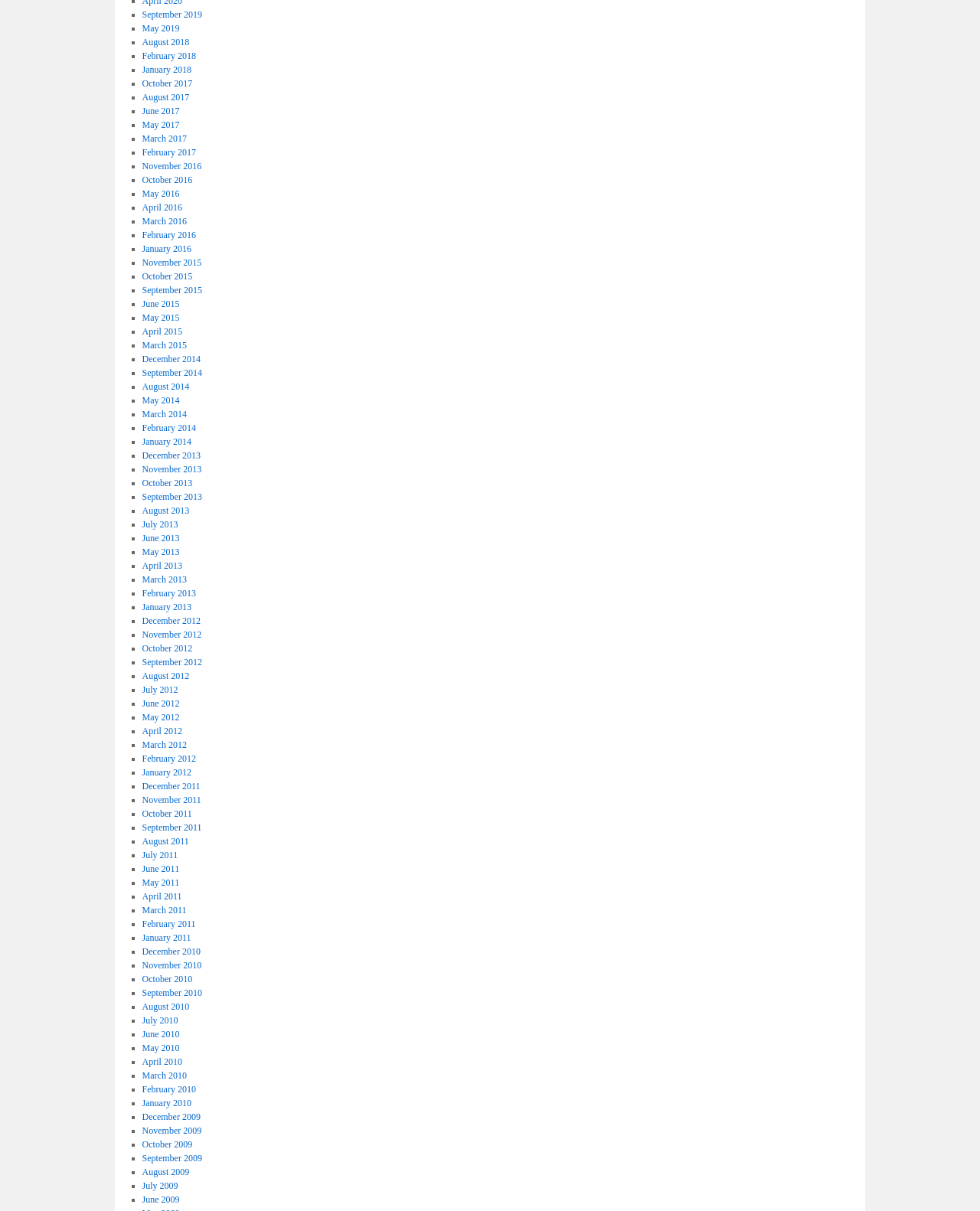Please answer the following question using a single word or phrase: 
What is the most recent month listed?

September 2019